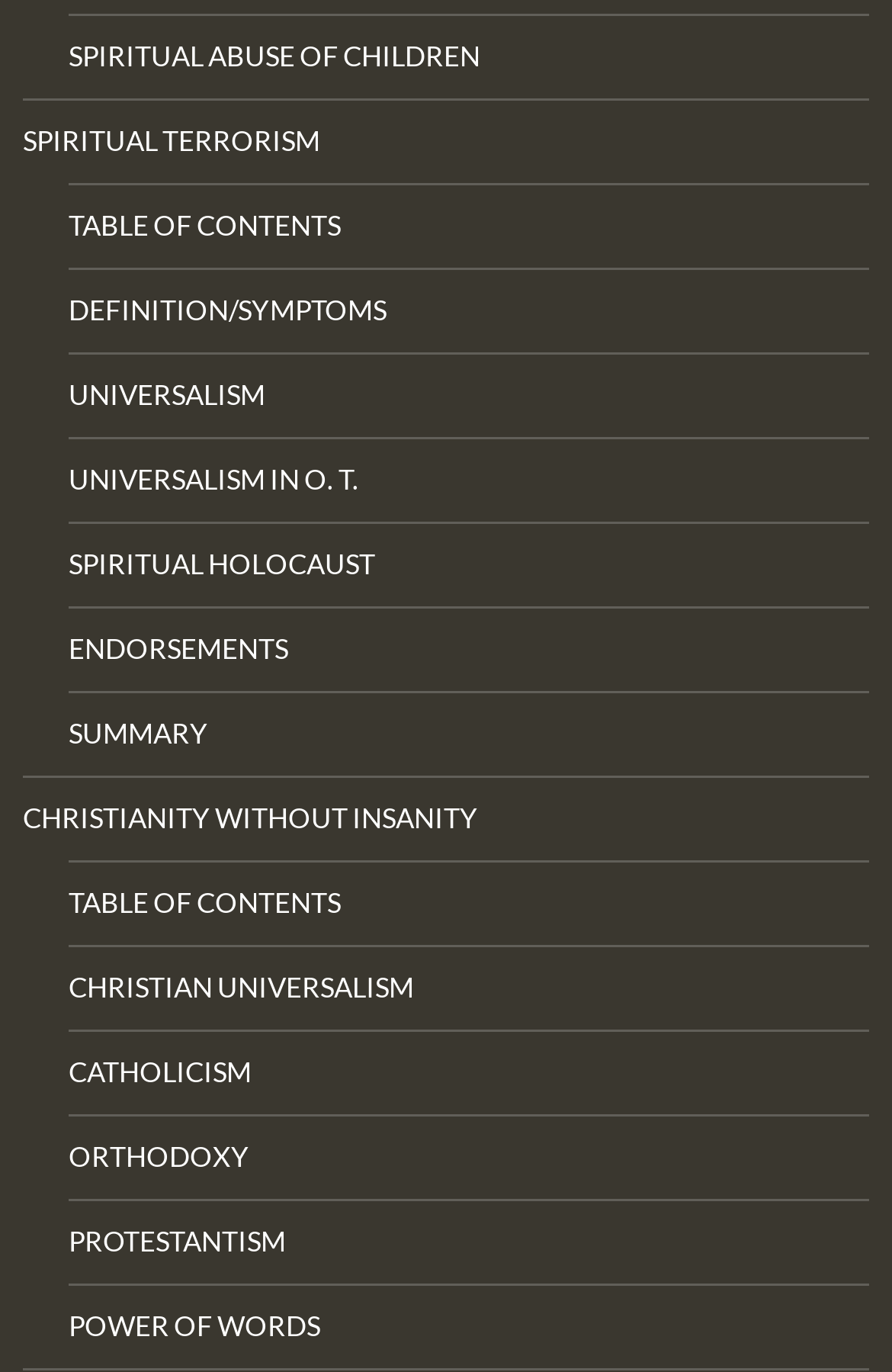What is the first topic listed on the webpage?
Based on the screenshot, answer the question with a single word or phrase.

SPIRITUAL ABUSE OF CHILDREN